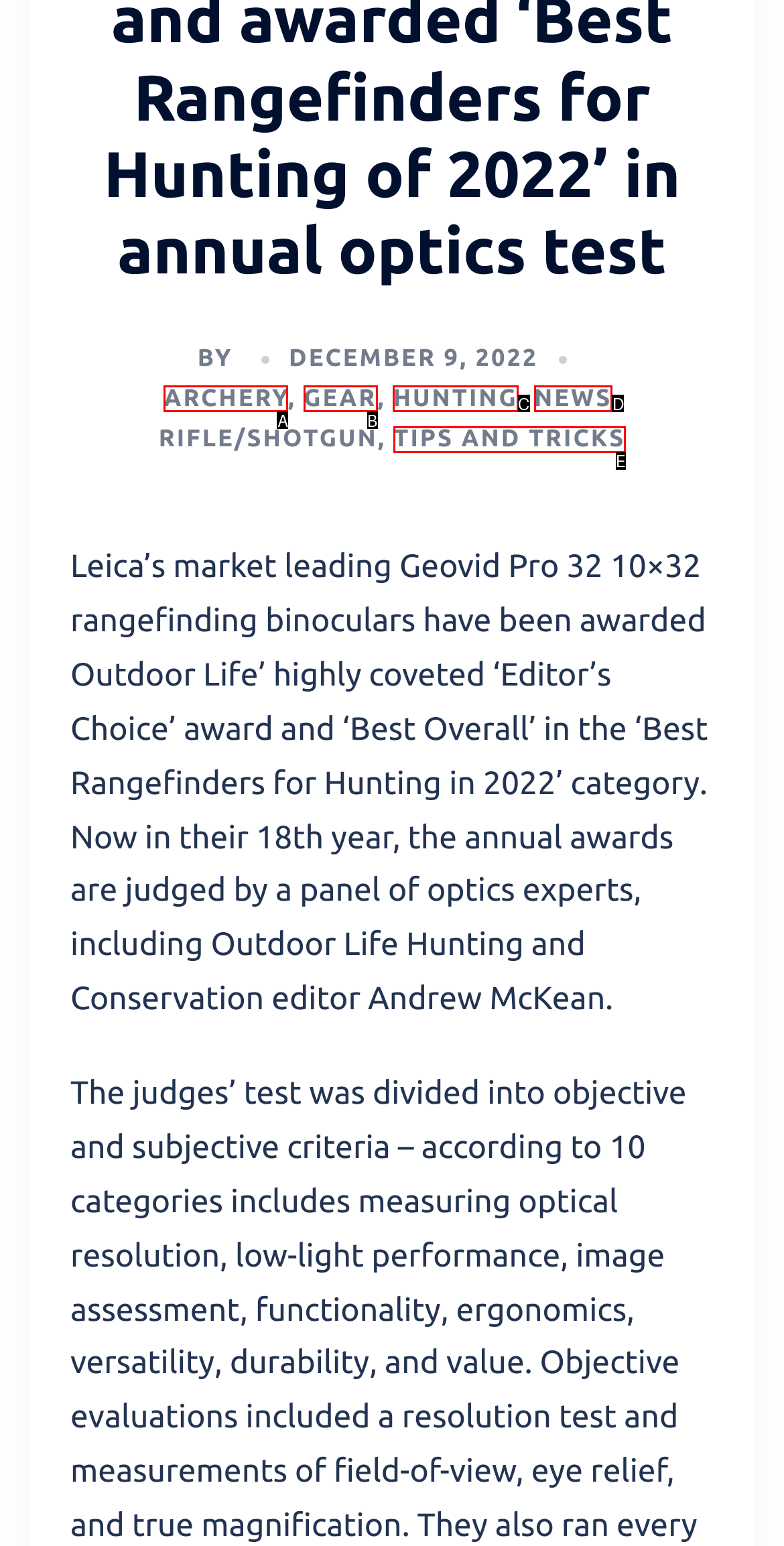Point out the HTML element that matches the following description: Tips and Tricks
Answer with the letter from the provided choices.

E